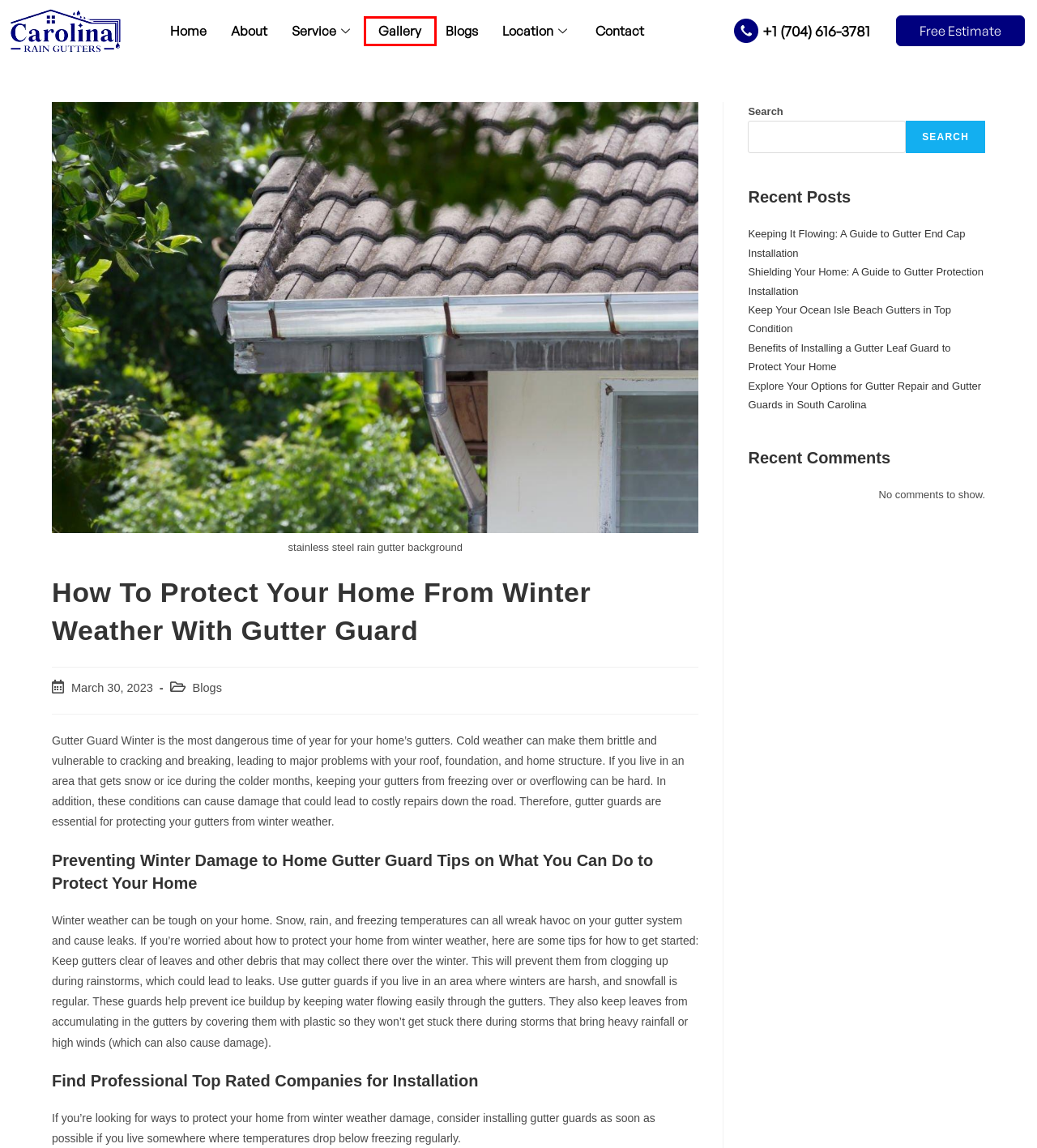Examine the screenshot of the webpage, noting the red bounding box around a UI element. Pick the webpage description that best matches the new page after the element in the red bounding box is clicked. Here are the candidates:
A. Explore Your Options For Gutter Repair And Gutter Guards In South Carolina
B. Shielding Your Home: A Guide To Gutter Protection Installation
C. Our Services - Carolina Rain Gutters
D. Comprehensive Gutter Solutions In South Carolina | Carolina Rain Gutters
E. Benefits Of Installing A Gutter Leaf Guard To Protect Your Home
F. Gallery - Carolina Rain Gutters
G. About - Carolina Rain Gutters
H. Keeping It Flowing: A Guide To Gutter End Cap Installation

F